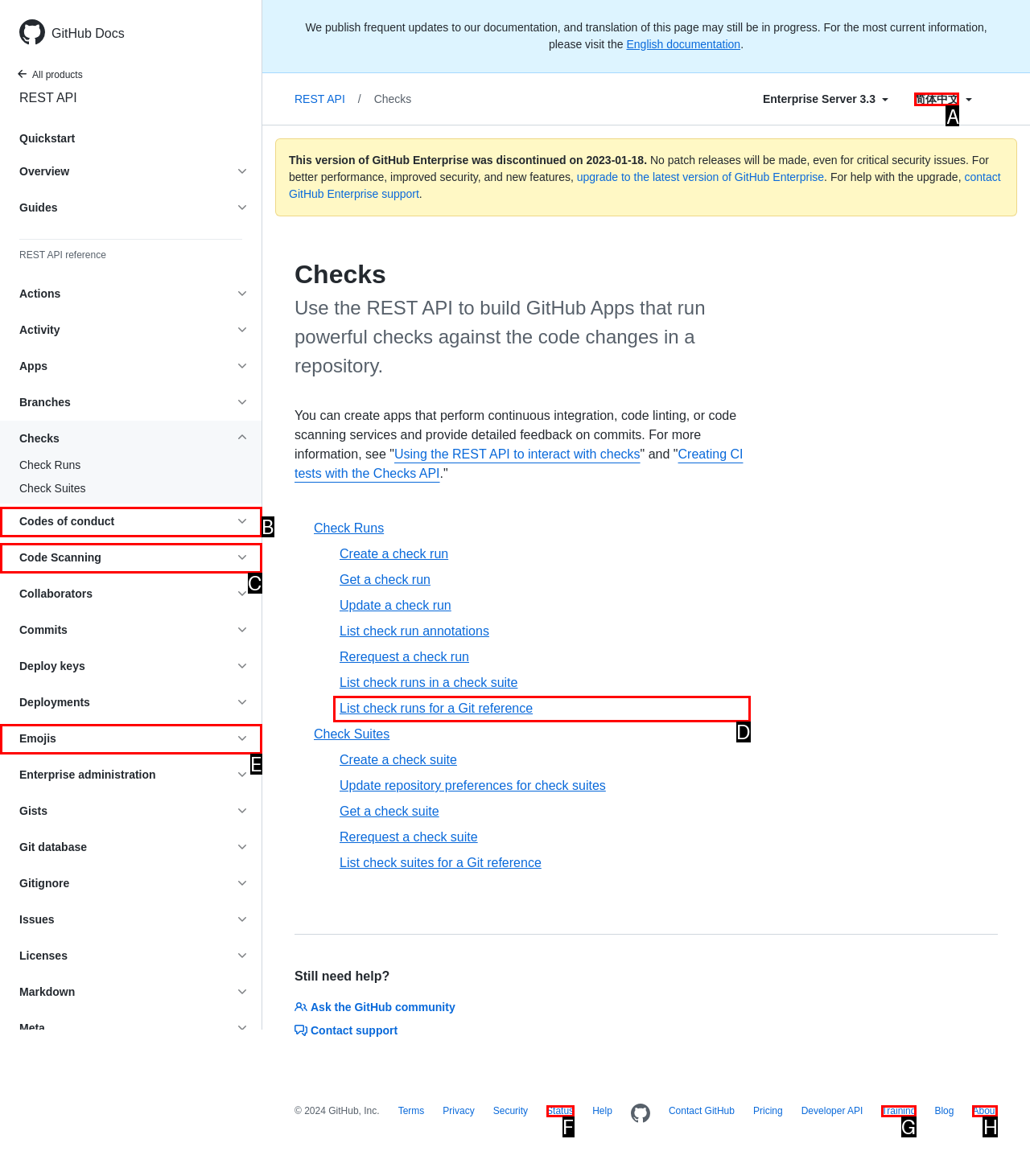Which HTML element should be clicked to fulfill the following task: Select the '简体中文' language option?
Reply with the letter of the appropriate option from the choices given.

A